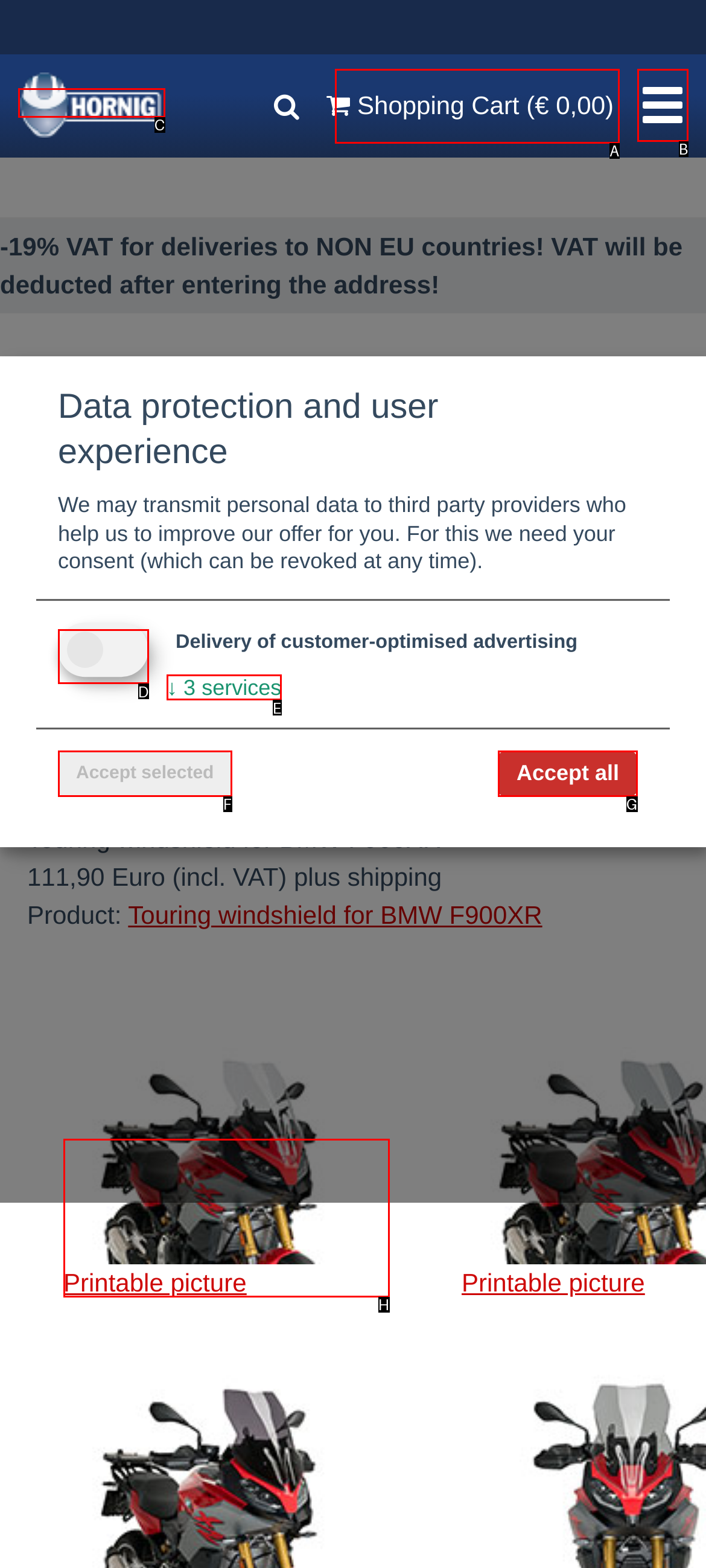Please determine which option aligns with the description: alt="BMW Hornig Logo". Respond with the option’s letter directly from the available choices.

C